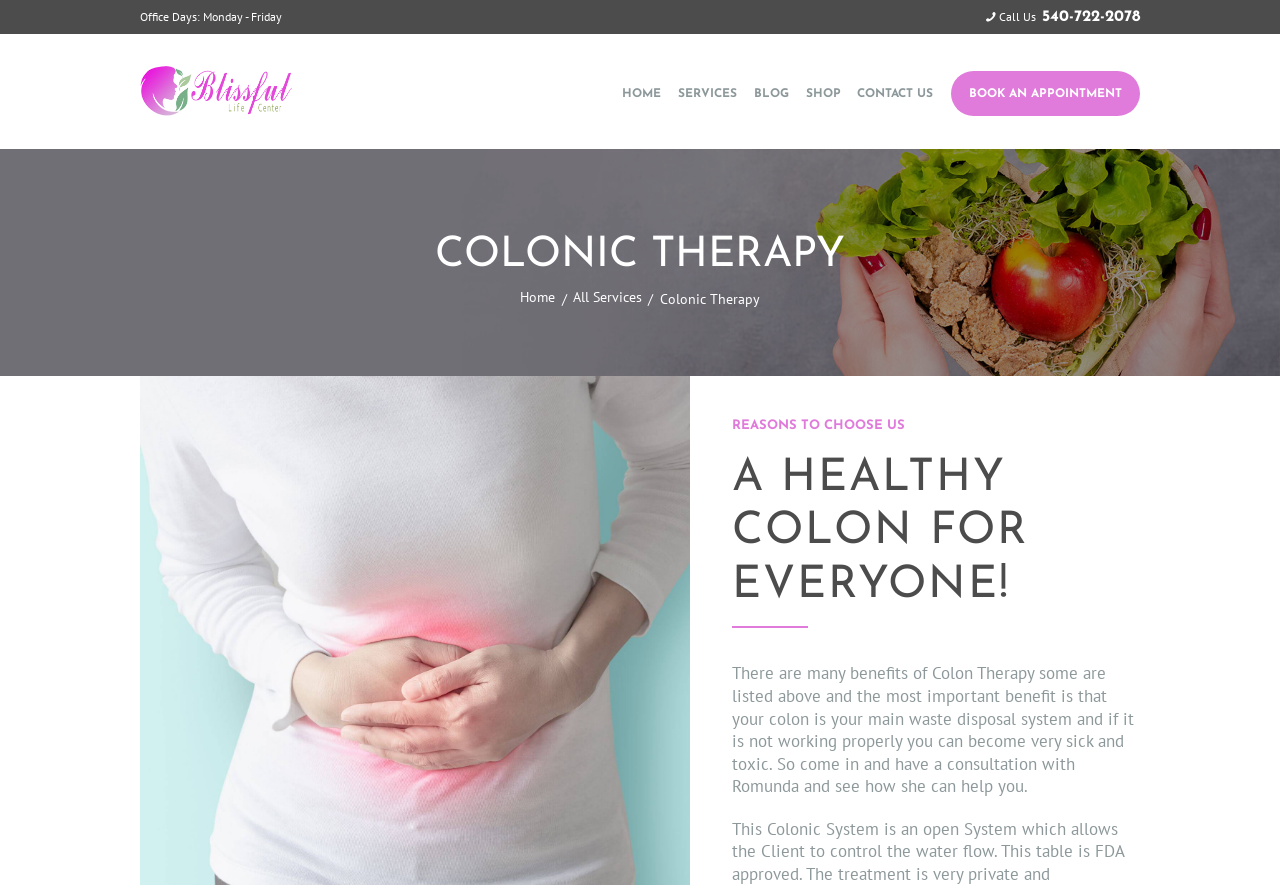Please specify the bounding box coordinates for the clickable region that will help you carry out the instruction: "Go to home page".

[0.48, 0.08, 0.523, 0.131]